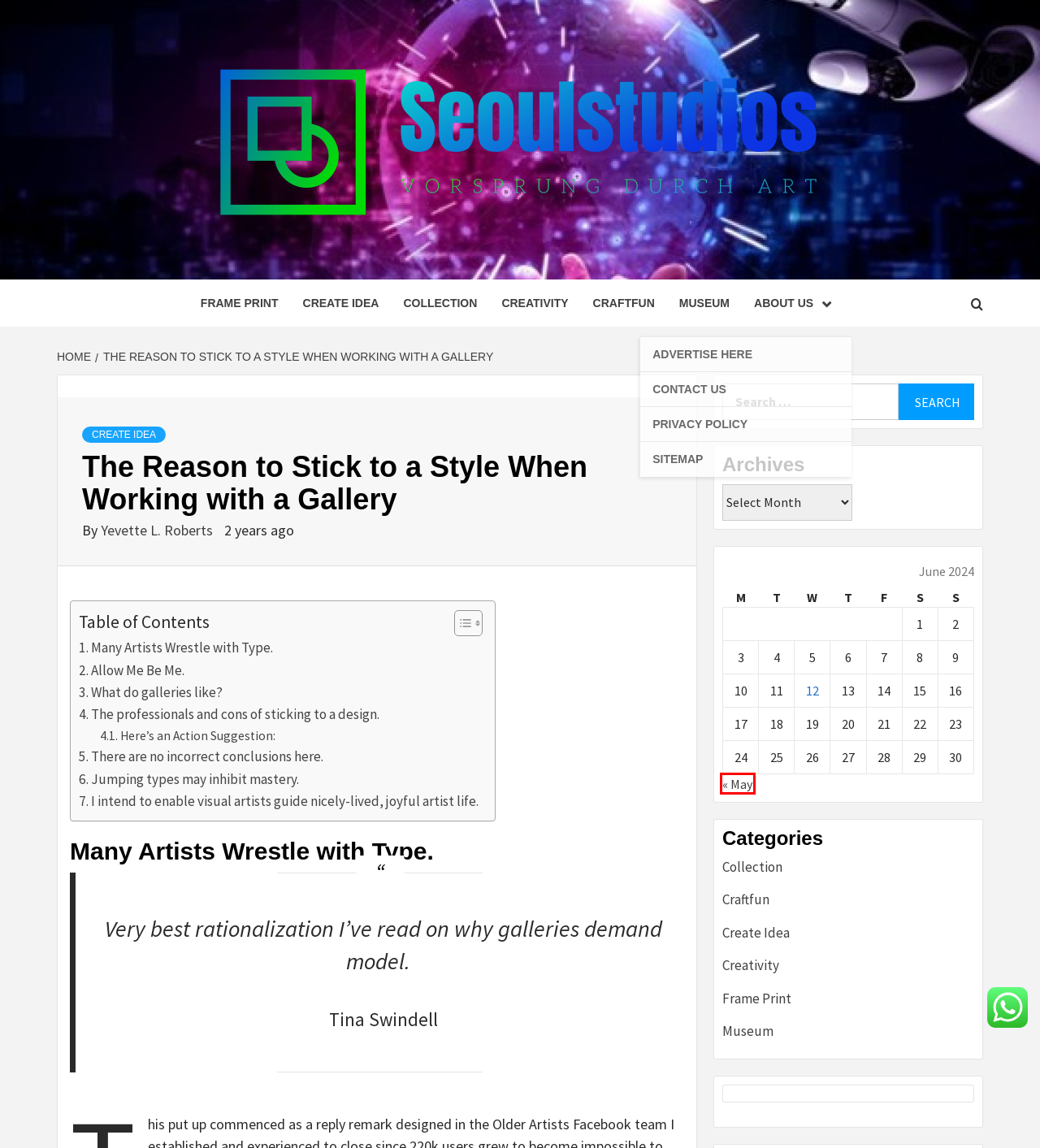Examine the screenshot of a webpage with a red bounding box around a specific UI element. Identify which webpage description best matches the new webpage that appears after clicking the element in the red bounding box. Here are the candidates:
A. Create Idea – Seoulstudios
B. Yevette L. Roberts – Seoulstudios
C. Craftfun – Seoulstudios
D. Seoulstudios – Vorsprung Durch Art
E. About Us – Seoulstudios
F. Frame Print – Seoulstudios
G. May 2024 – Seoulstudios
H. Museum – Seoulstudios

G